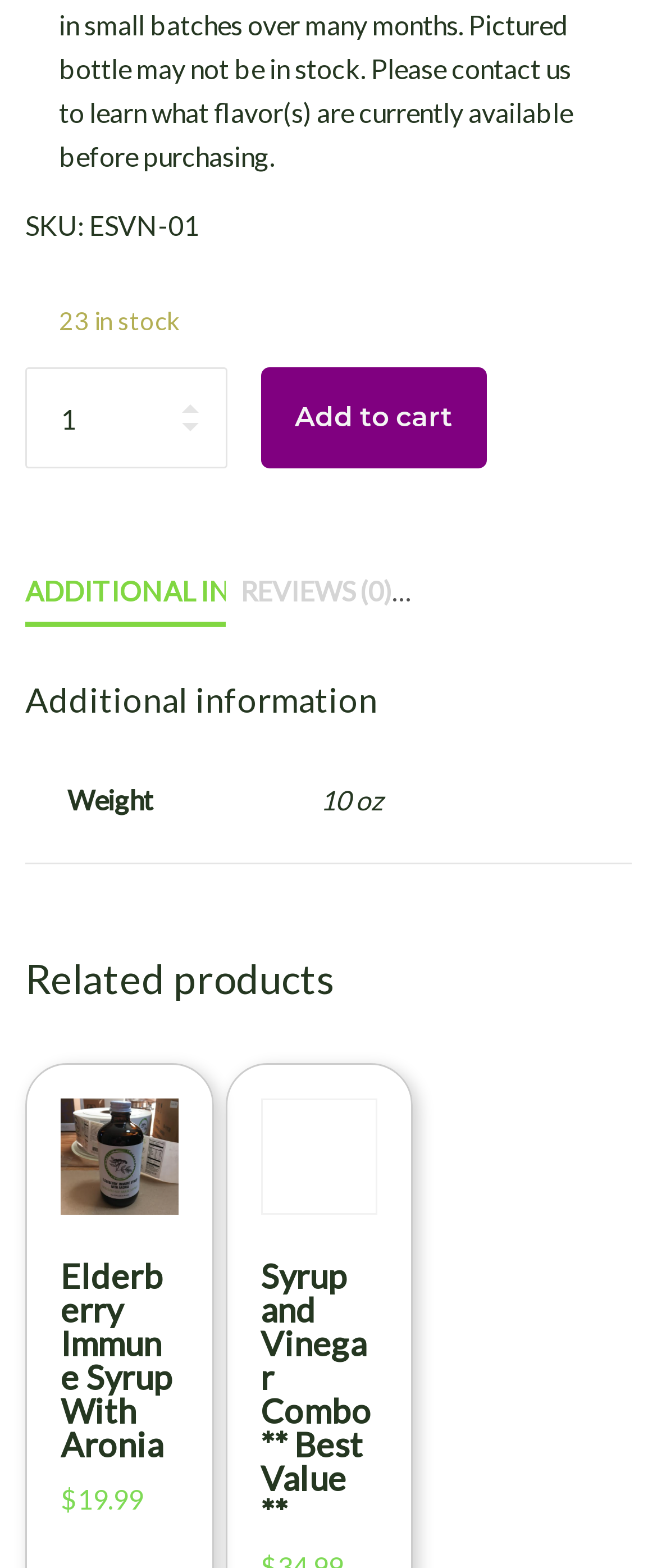Answer the following query with a single word or phrase:
What is the product's SKU?

ESVN-01